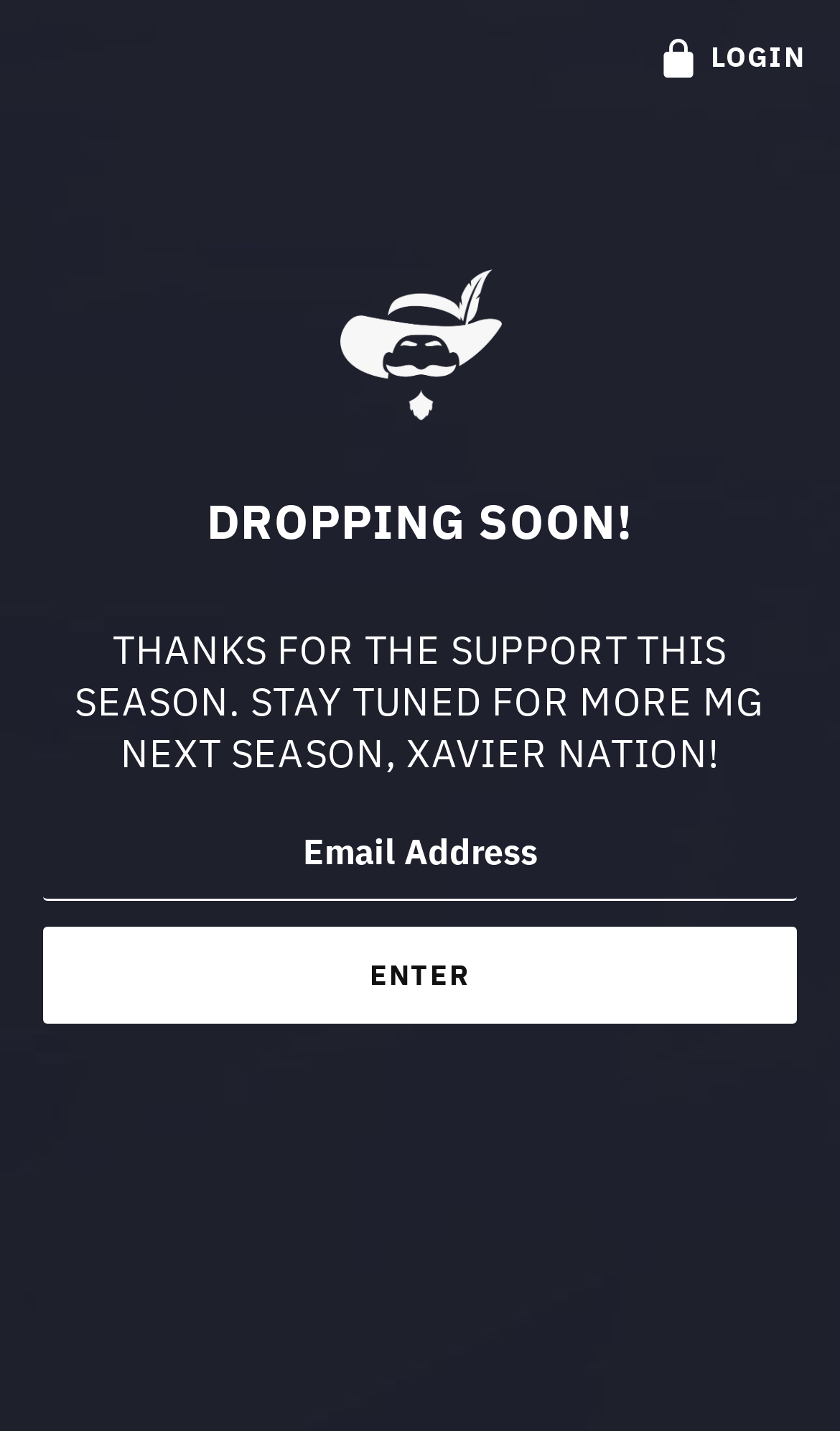Who is the person mentioned on the webpage?
Using the visual information, reply with a single word or short phrase.

Xavier